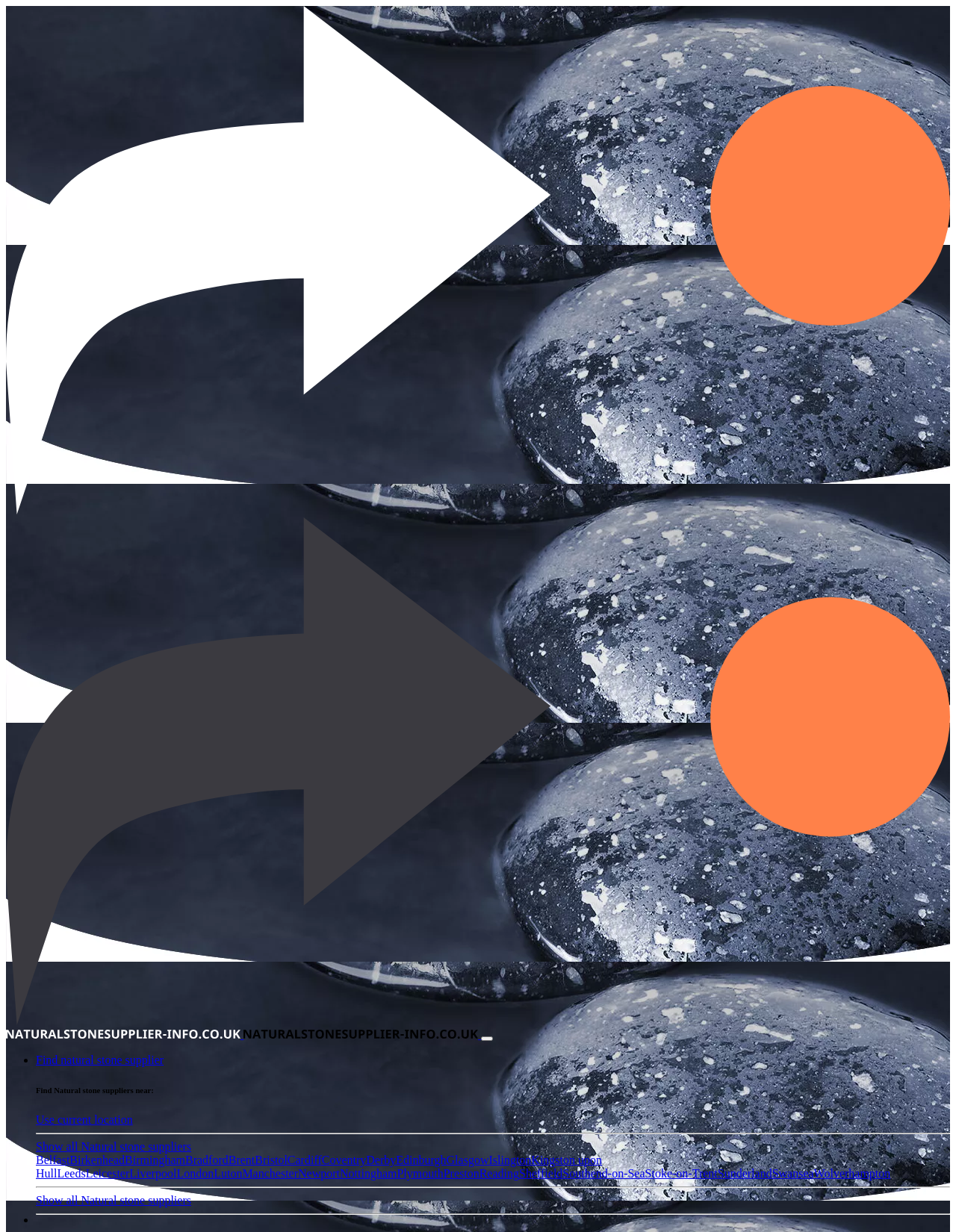What is the primary material offered by the natural stone suppliers listed on this webpage?
Analyze the screenshot and provide a detailed answer to the question.

The webpage's meta description mentions 'marble in Chorley', suggesting that the primary material offered by the natural stone suppliers listed on this webpage is marble. This is likely a key criterion for users searching for suppliers on this webpage.